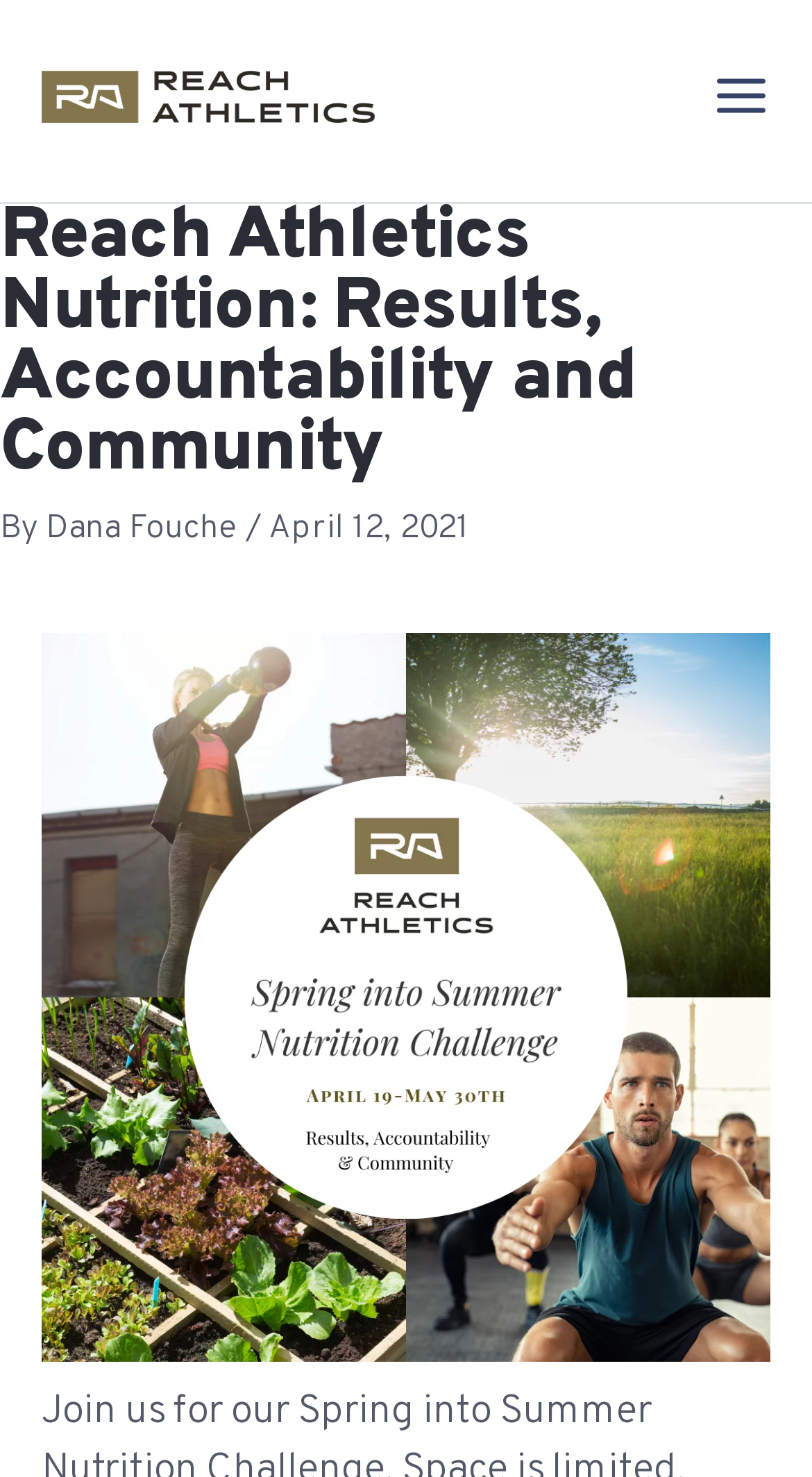Generate the text content of the main headline of the webpage.

Reach Athletics Nutrition: Results, Accountability and Community